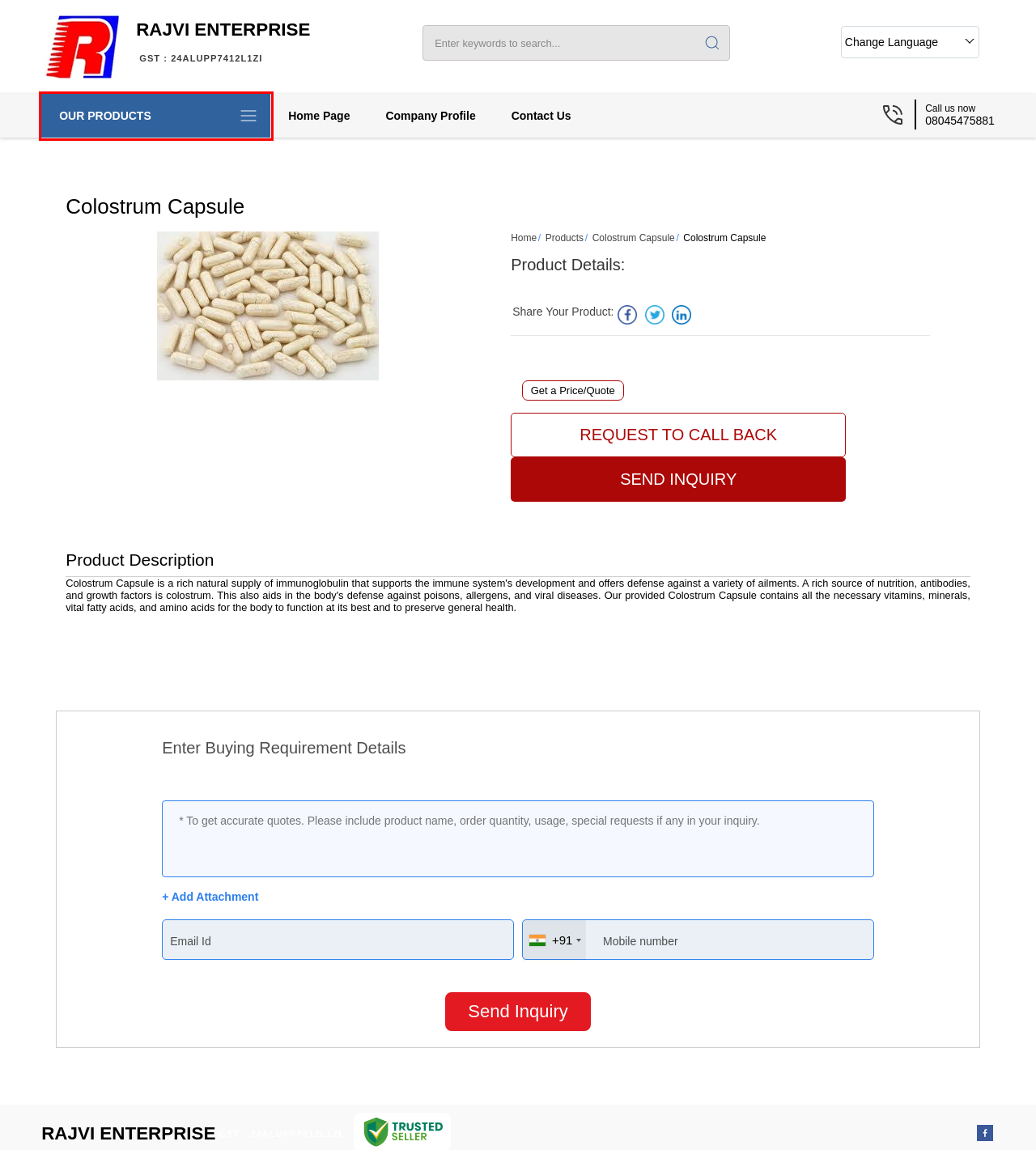Given a webpage screenshot with a red bounding box around a UI element, choose the webpage description that best matches the new webpage after clicking the element within the bounding box. Here are the candidates:
A. Liquid Glucose Manufacturer in Ahmedabad,Liquid Glucose Supplier
B. Meat Tenderizer Powder Manufacturer in Ahmedabad,Meat Tenderizer Powder Supplier
C. Active Pharmaceutical Ingredients Manufacturer,Mono Calcium Phosphate Supplier,Exporter
D. TradeIndia - Indian Exporters, Manufacturers, Suppliers Directory, B2B Business Directory
E. About TradeIndia.com - India's Largest Online B2B Marketplace
F. Fructo Oligosaccharide Manufacturer in Ahmedabad,Fructo Oligosaccharide Supplier
G. Veterinary Medicine Manufacturer,Veterinary Antibacterial Medicine Supplier,Exporter
H. Monocalcium Phosphate Manufacturer in Ahmedabad,Monocalcium Phosphate Supplier

C